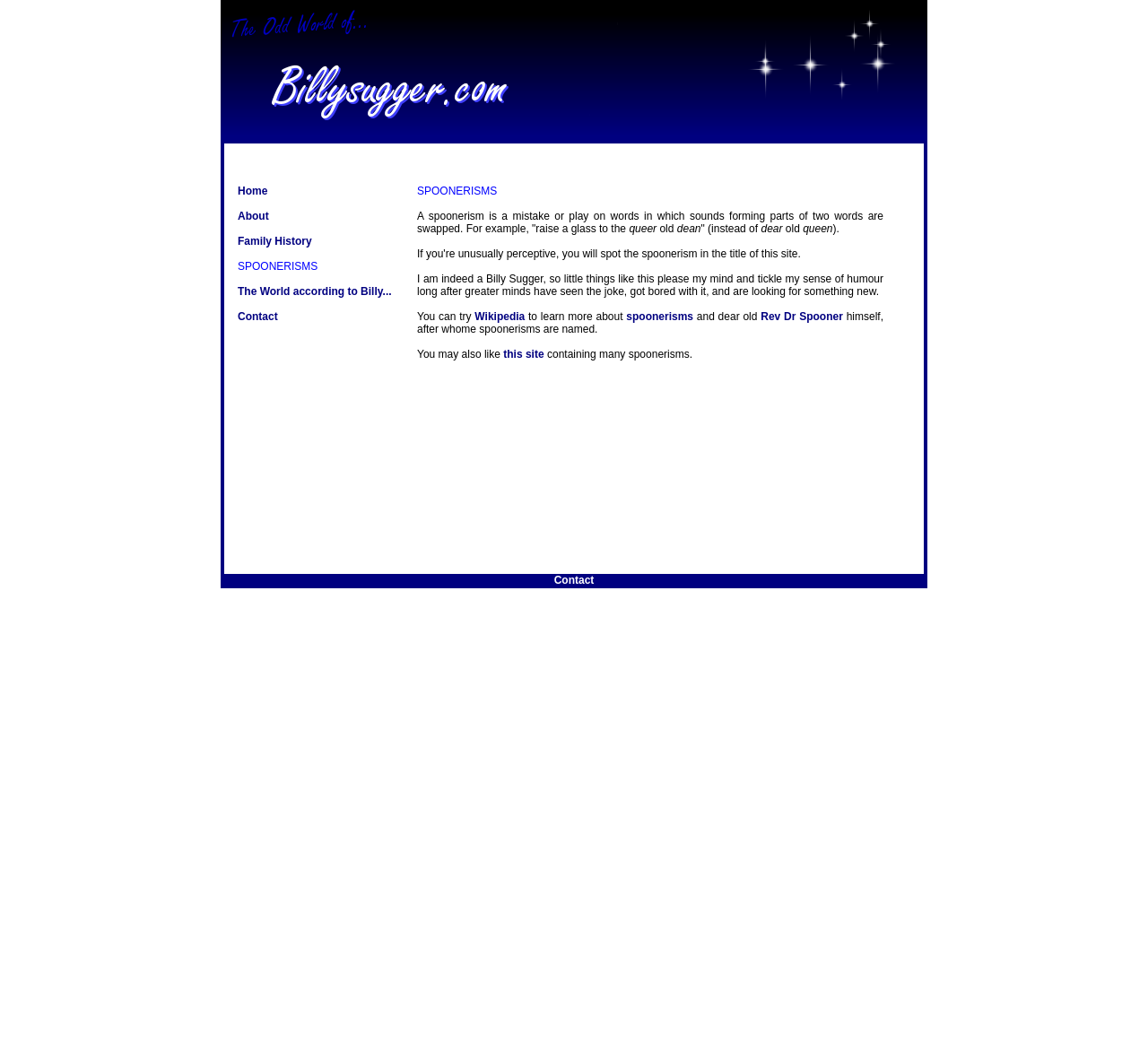What is the purpose of this website?
Using the screenshot, give a one-word or short phrase answer.

To share spoonerisms